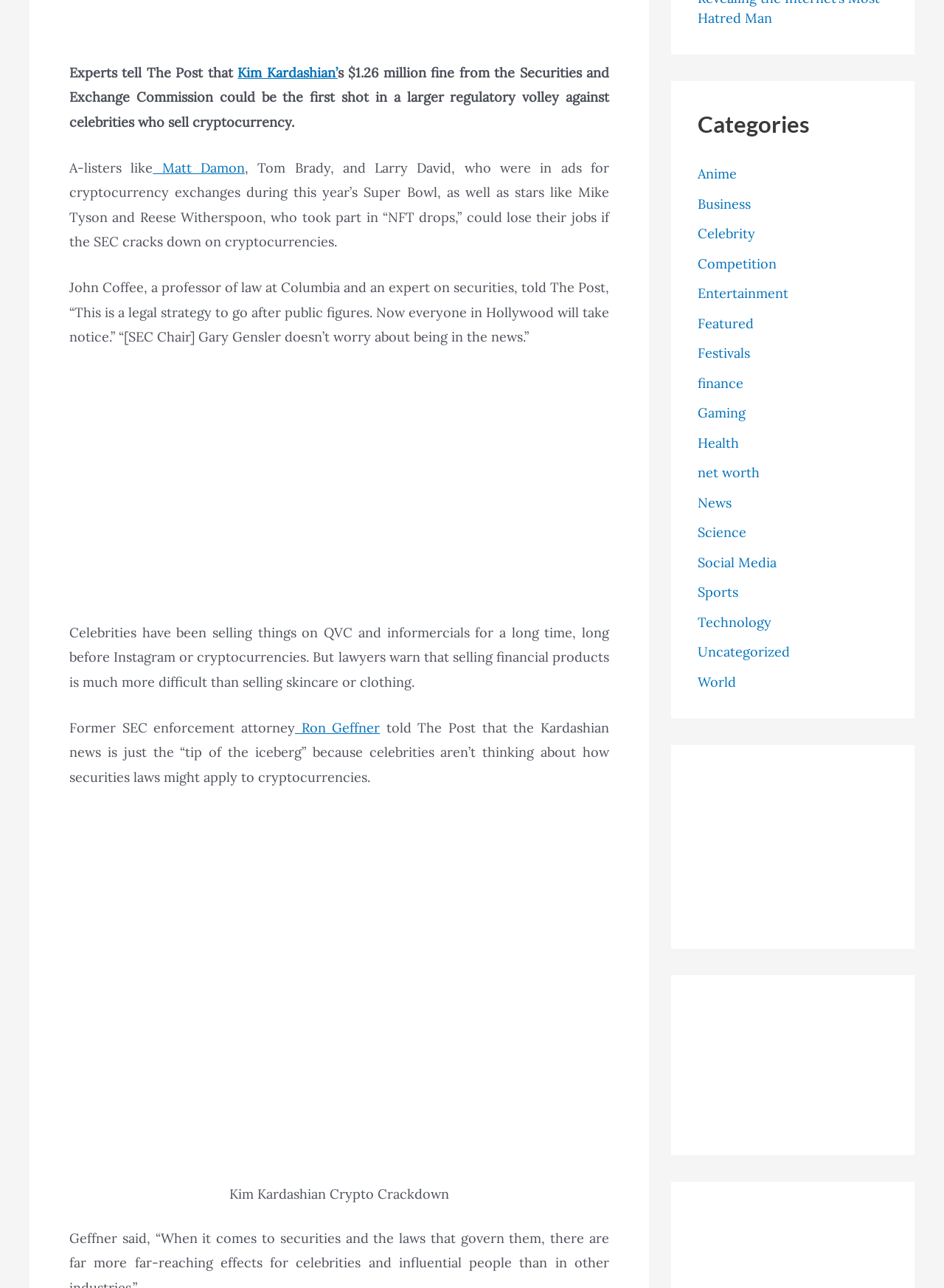Using the format (top-left x, top-left y, bottom-right x, bottom-right y), and given the element description, identify the bounding box coordinates within the screenshot: Matt Damon

[0.162, 0.124, 0.259, 0.137]